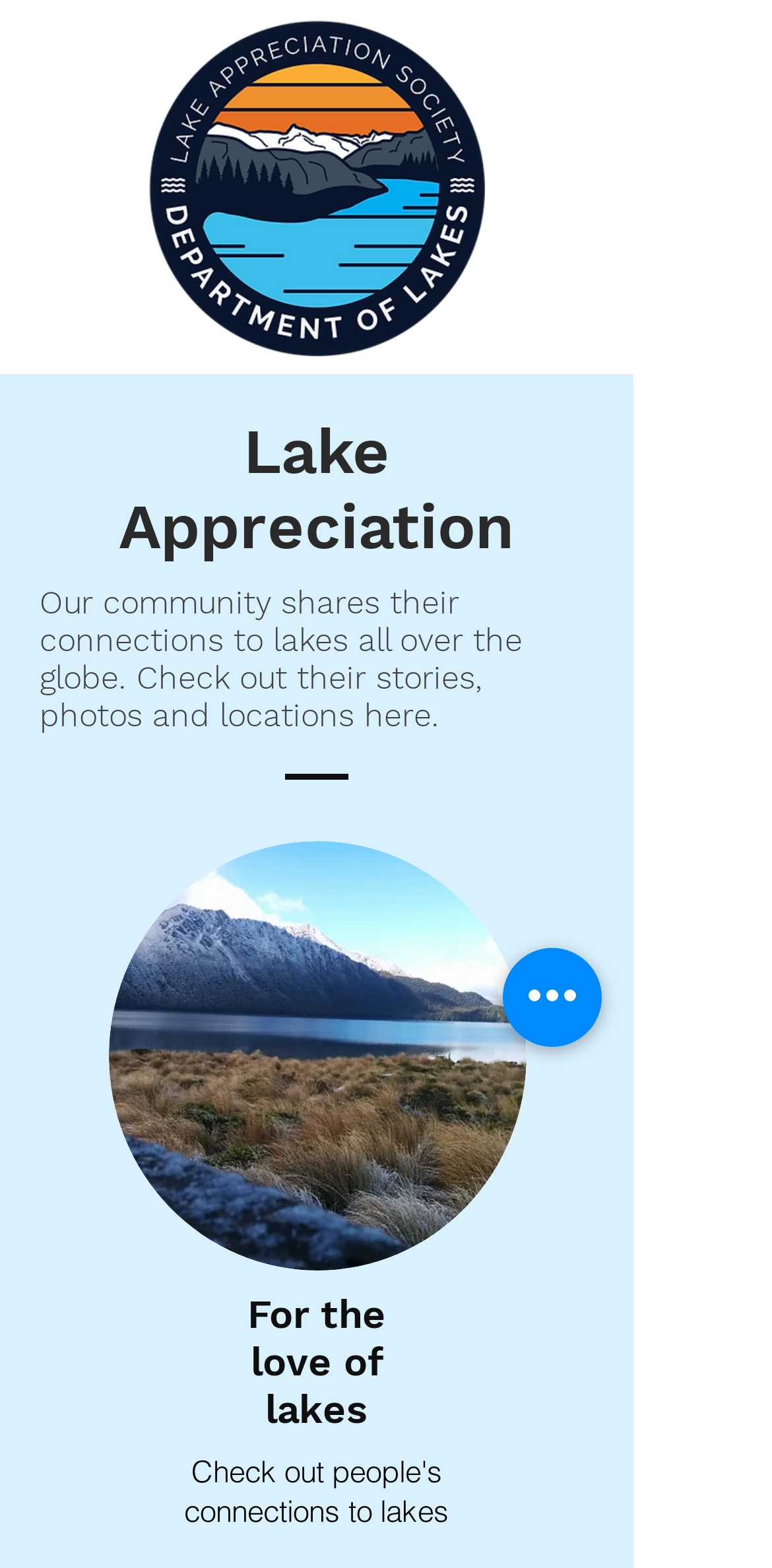How many images are on the webpage?
By examining the image, provide a one-word or phrase answer.

2